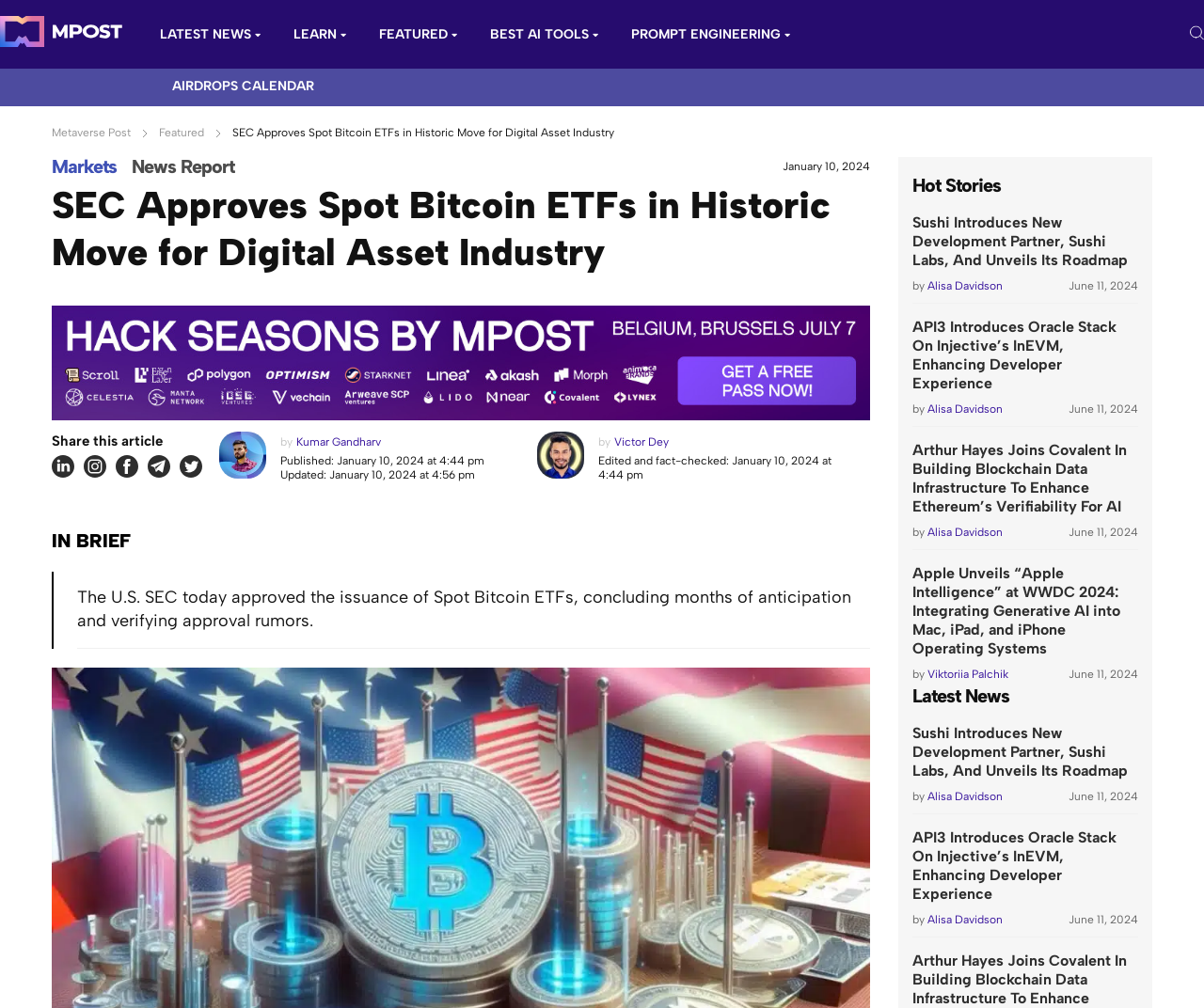Identify the bounding box coordinates of the region that should be clicked to execute the following instruction: "Share this article on social media".

[0.043, 0.429, 0.135, 0.446]